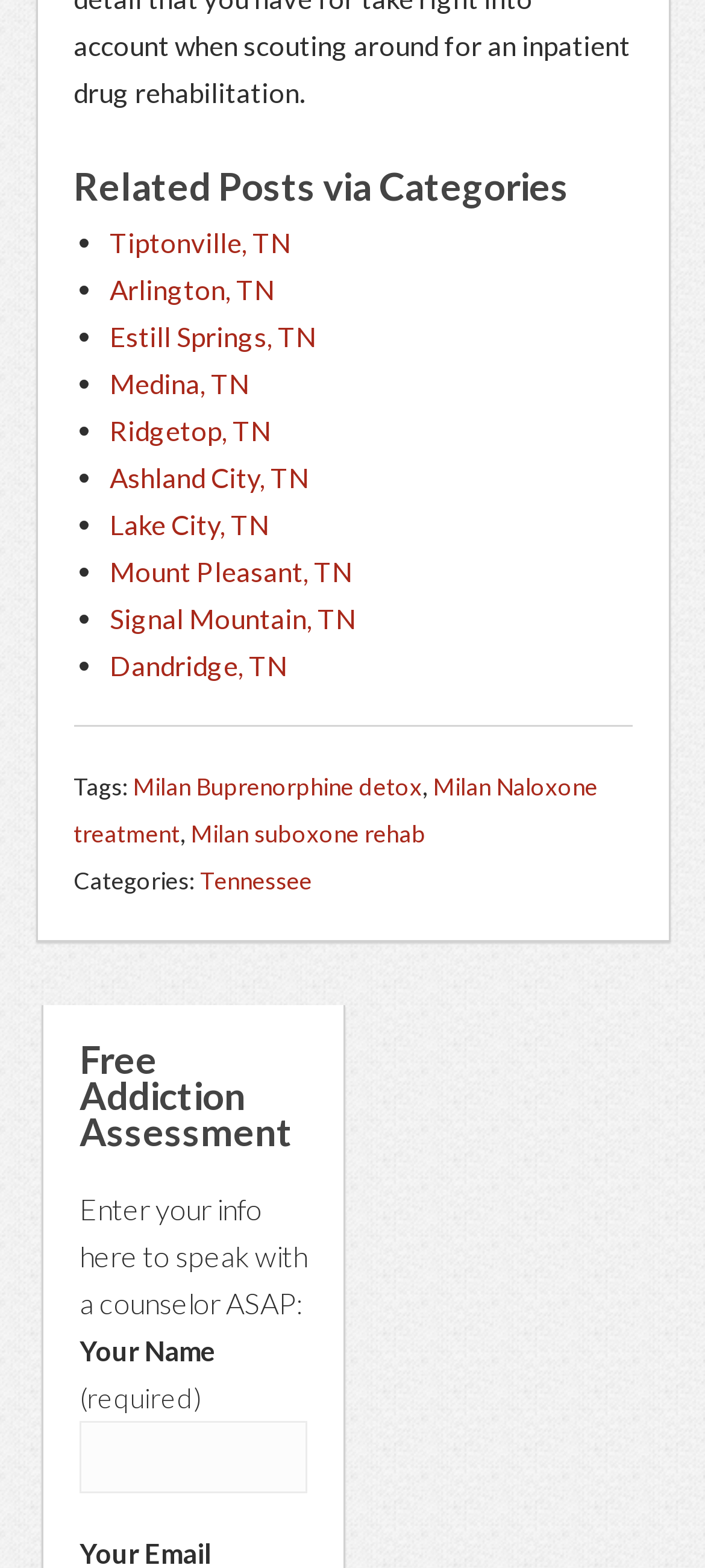What is the purpose of the form?
Provide a detailed answer to the question using information from the image.

I read the heading above the form, which says 'Free Addiction Assessment', and understood that the form is for users to enter their information to speak with a counselor.